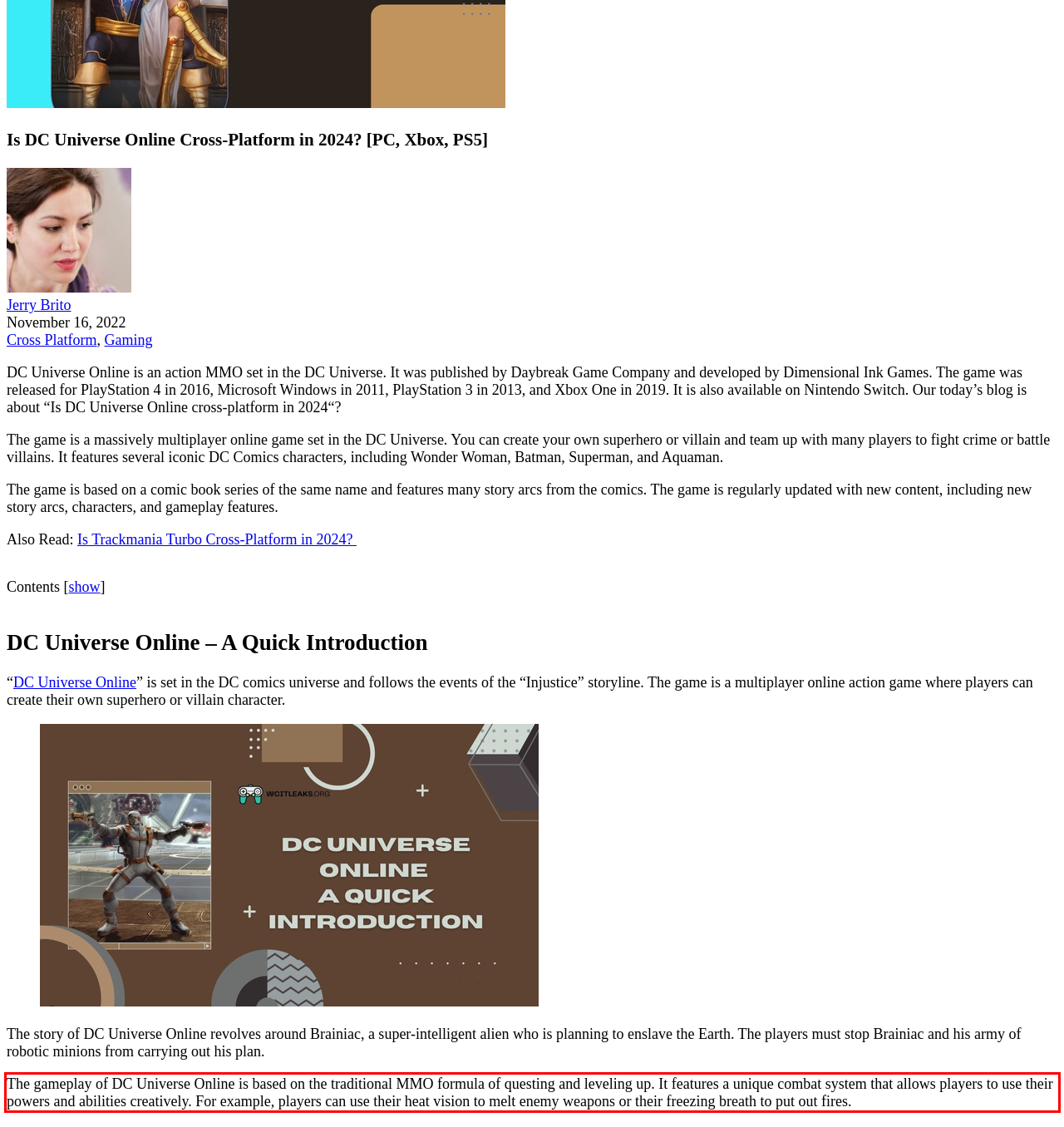You are given a screenshot showing a webpage with a red bounding box. Perform OCR to capture the text within the red bounding box.

The gameplay of DC Universe Online is based on the traditional MMO formula of questing and leveling up. It features a unique combat system that allows players to use their powers and abilities creatively. For example, players can use their heat vision to melt enemy weapons or their freezing breath to put out fires.